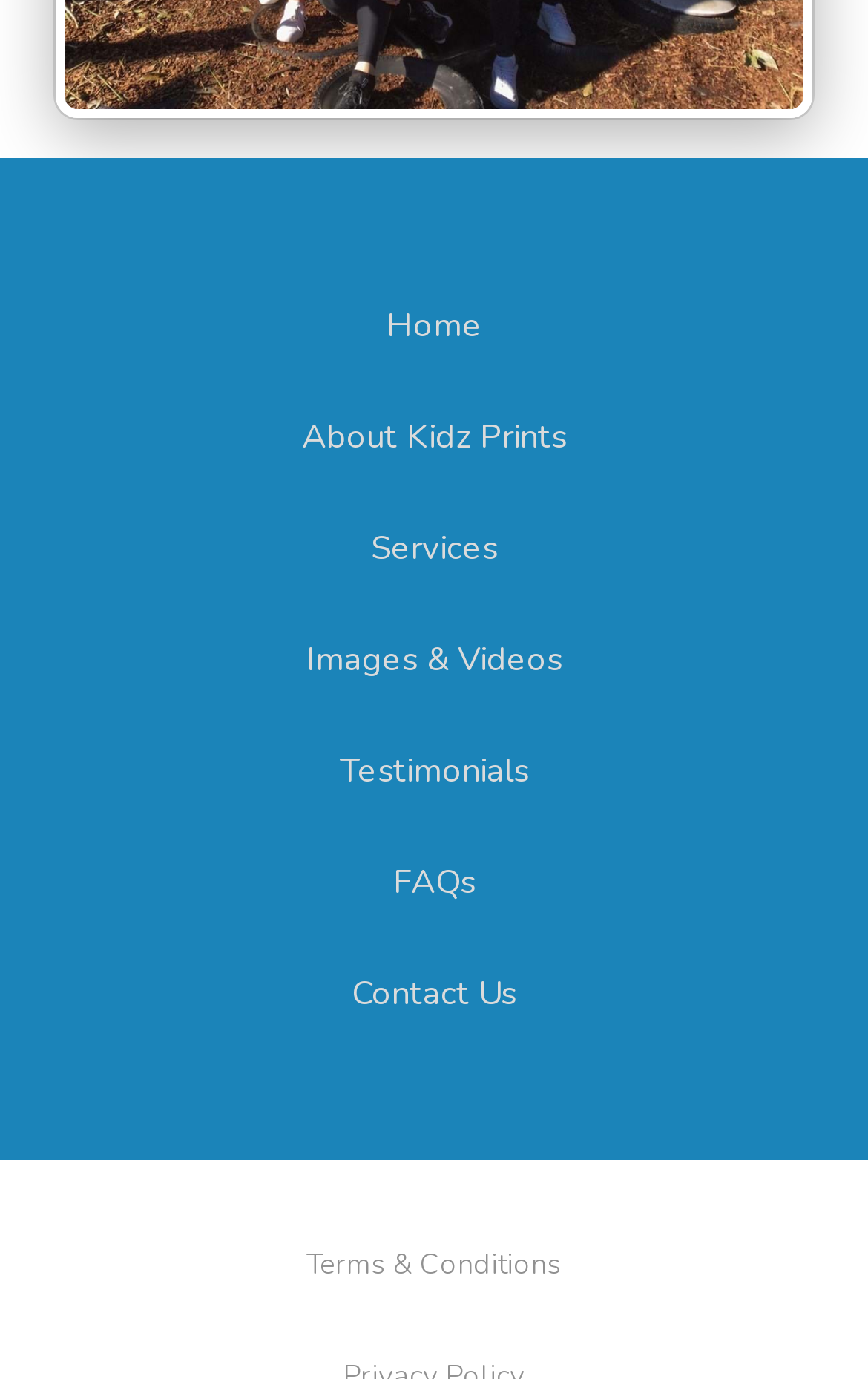How many links are in the main menu?
Relying on the image, give a concise answer in one word or a brief phrase.

8